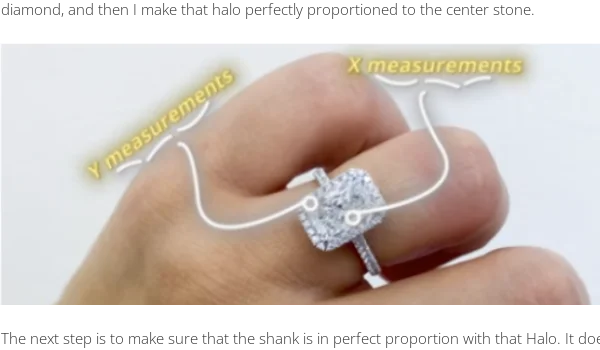What is the purpose of the annotations?
Please provide a comprehensive answer to the question based on the webpage screenshot.

The annotations highlight the 'X measurements' and 'Y measurements', which indicates the importance of precision in determining the proportions of the halo in relation to the center stone.